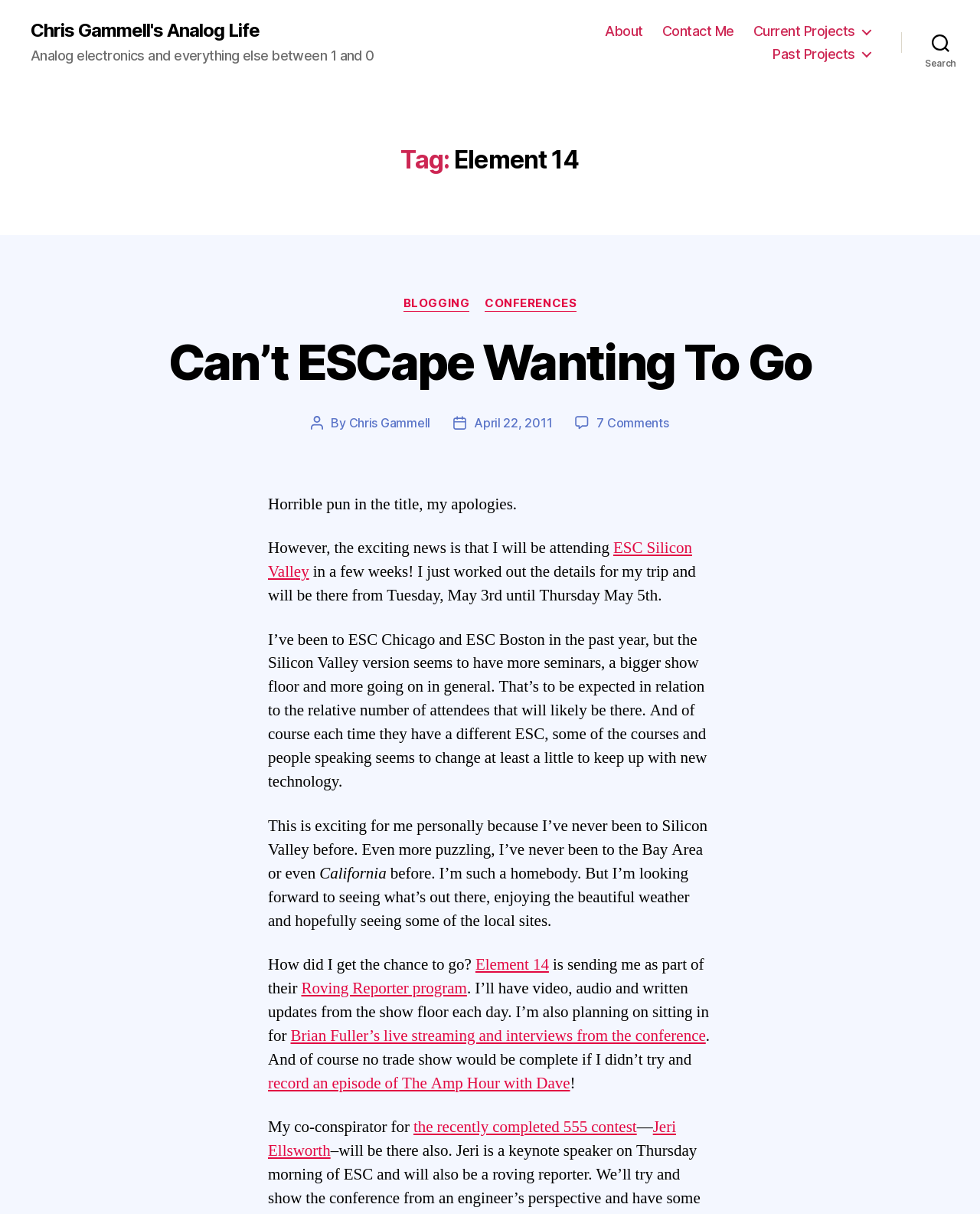Can you determine the bounding box coordinates of the area that needs to be clicked to fulfill the following instruction: "Click on the 'About' link"?

[0.618, 0.019, 0.656, 0.032]